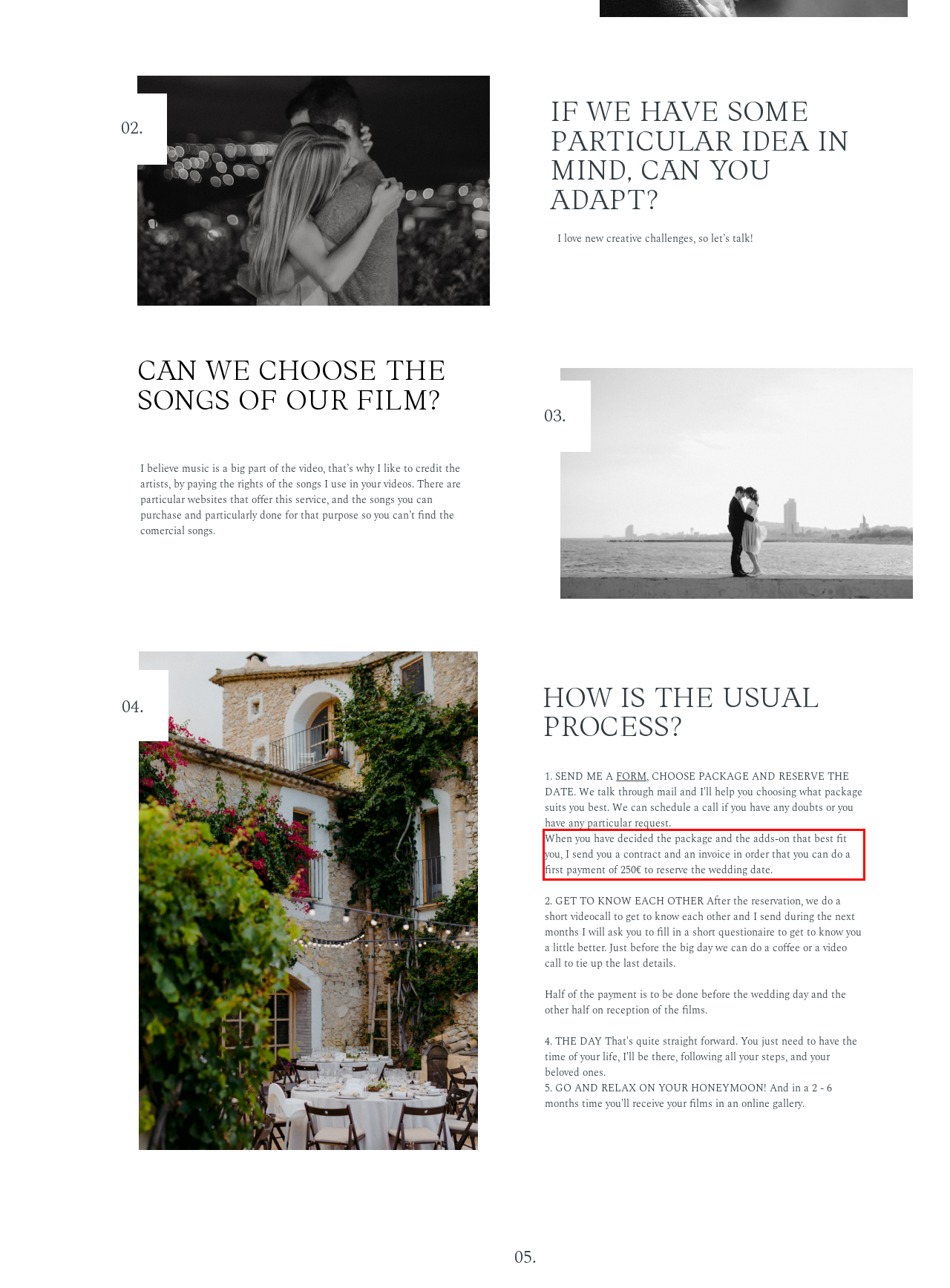You are provided with a screenshot of a webpage containing a red bounding box. Please extract the text enclosed by this red bounding box.

When you have decided the package and the adds-on that best fit you, I send you a contract and an invoice in order that you can do a first payment of 250€ to reserve the wedding date.